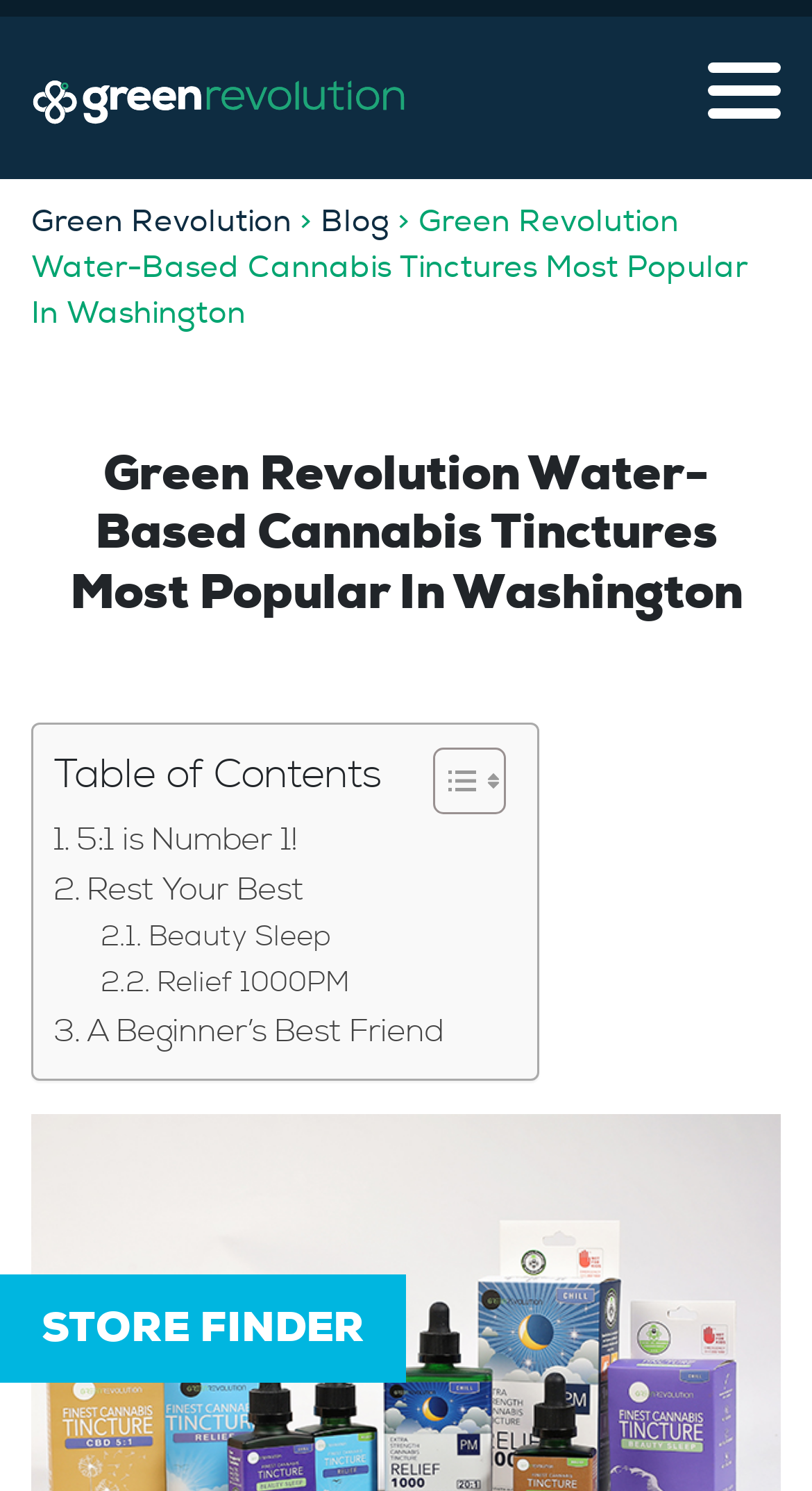Please find the main title text of this webpage.

Green Revolution Water-Based Cannabis Tinctures Most Popular In Washington